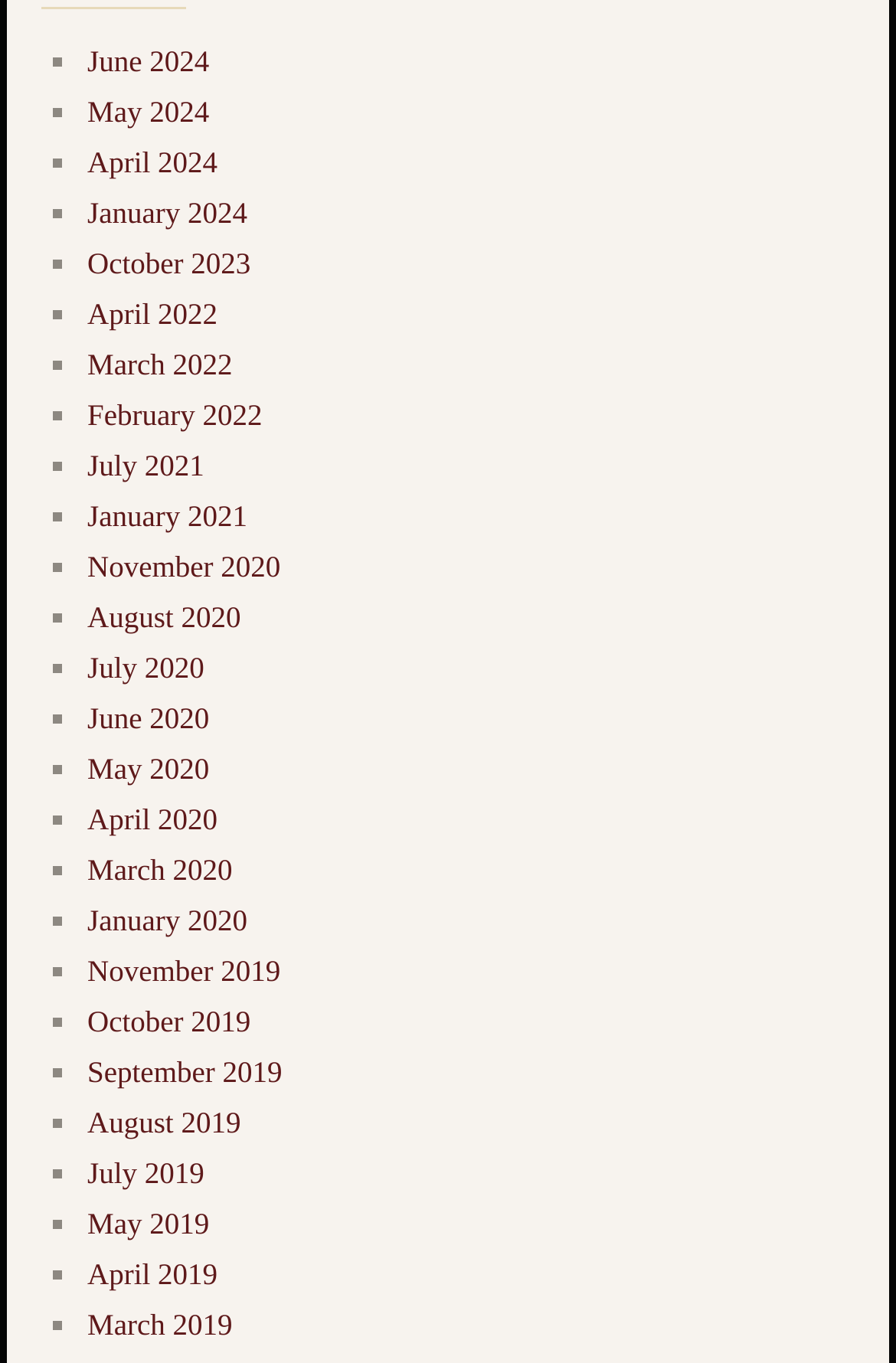How many links are there in total?
Answer the question in a detailed and comprehensive manner.

I counted the number of links on the webpage and found that there are 46 links in total, each representing a different month.